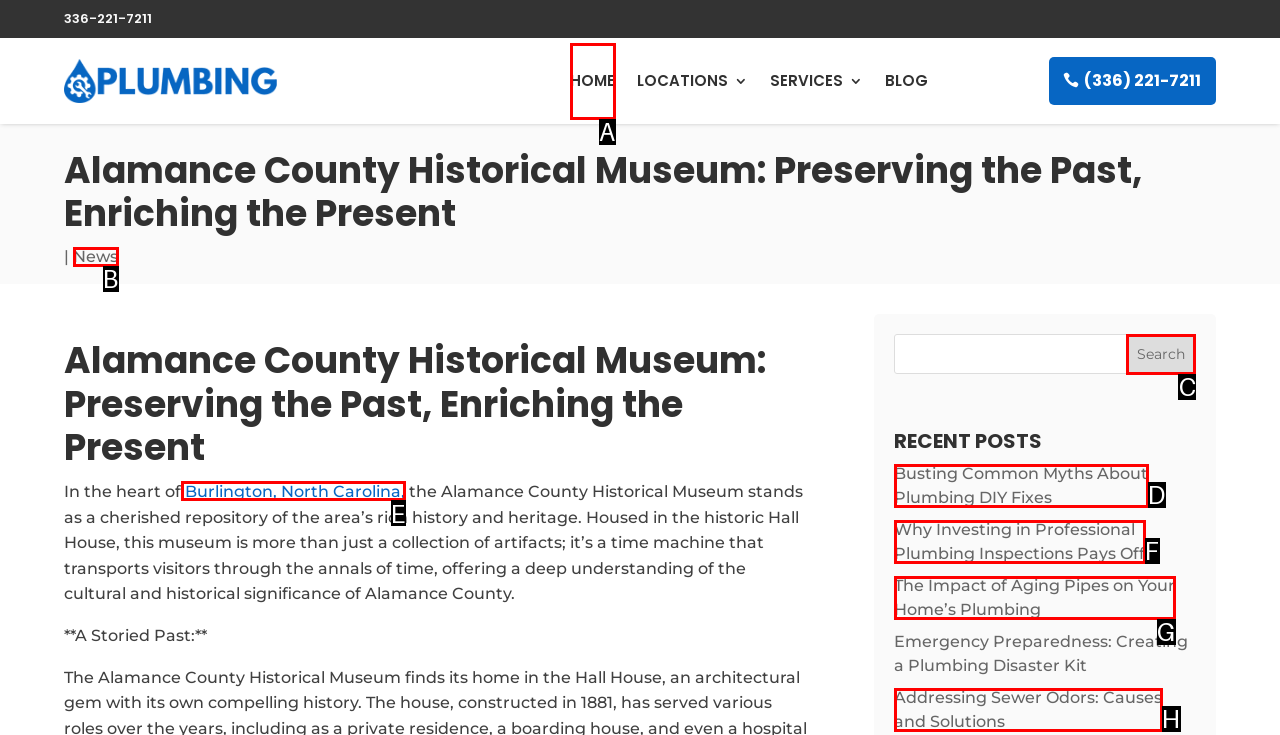Identify the correct UI element to click on to achieve the following task: Read the recent post about plumbing DIY fixes Respond with the corresponding letter from the given choices.

D